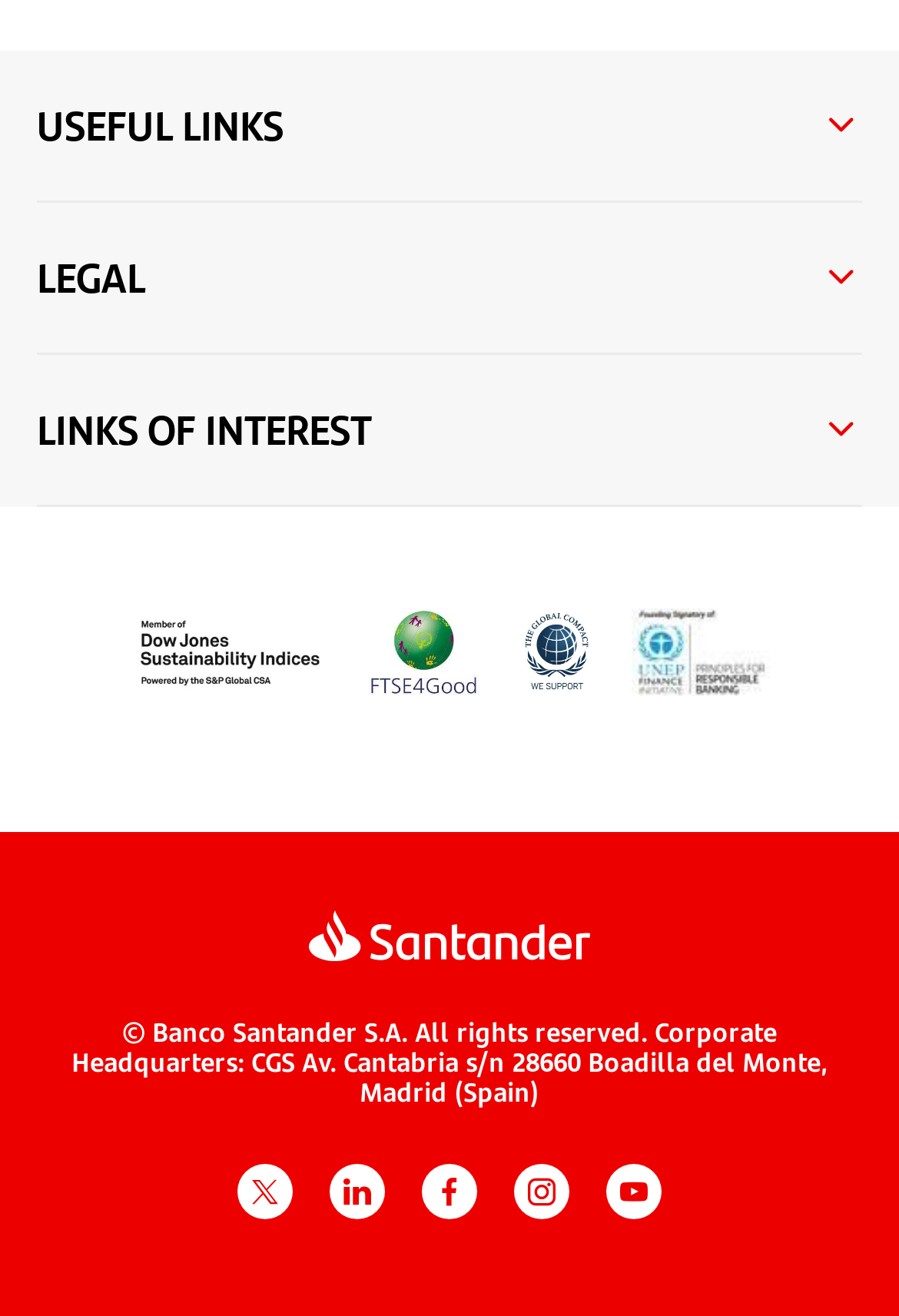Please determine the bounding box coordinates of the element to click on in order to accomplish the following task: "View United Nations Environment Programme - Finance Initiative". Ensure the coordinates are four float numbers ranging from 0 to 1, i.e., [left, top, right, bottom].

[0.704, 0.443, 0.856, 0.548]